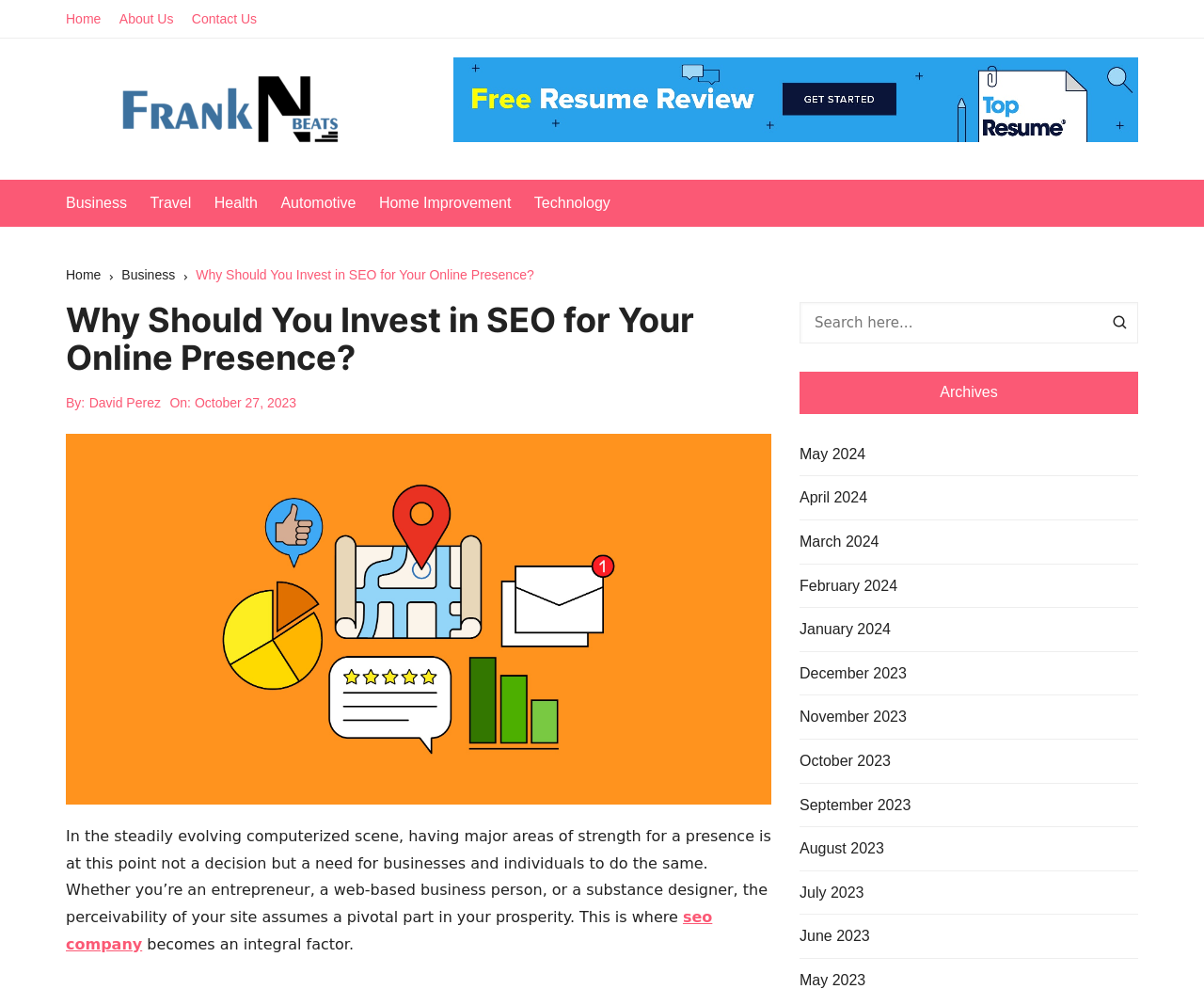Identify the bounding box coordinates of the clickable region required to complete the instruction: "View the 'Archives' section". The coordinates should be given as four float numbers within the range of 0 and 1, i.e., [left, top, right, bottom].

[0.664, 0.376, 0.945, 0.418]